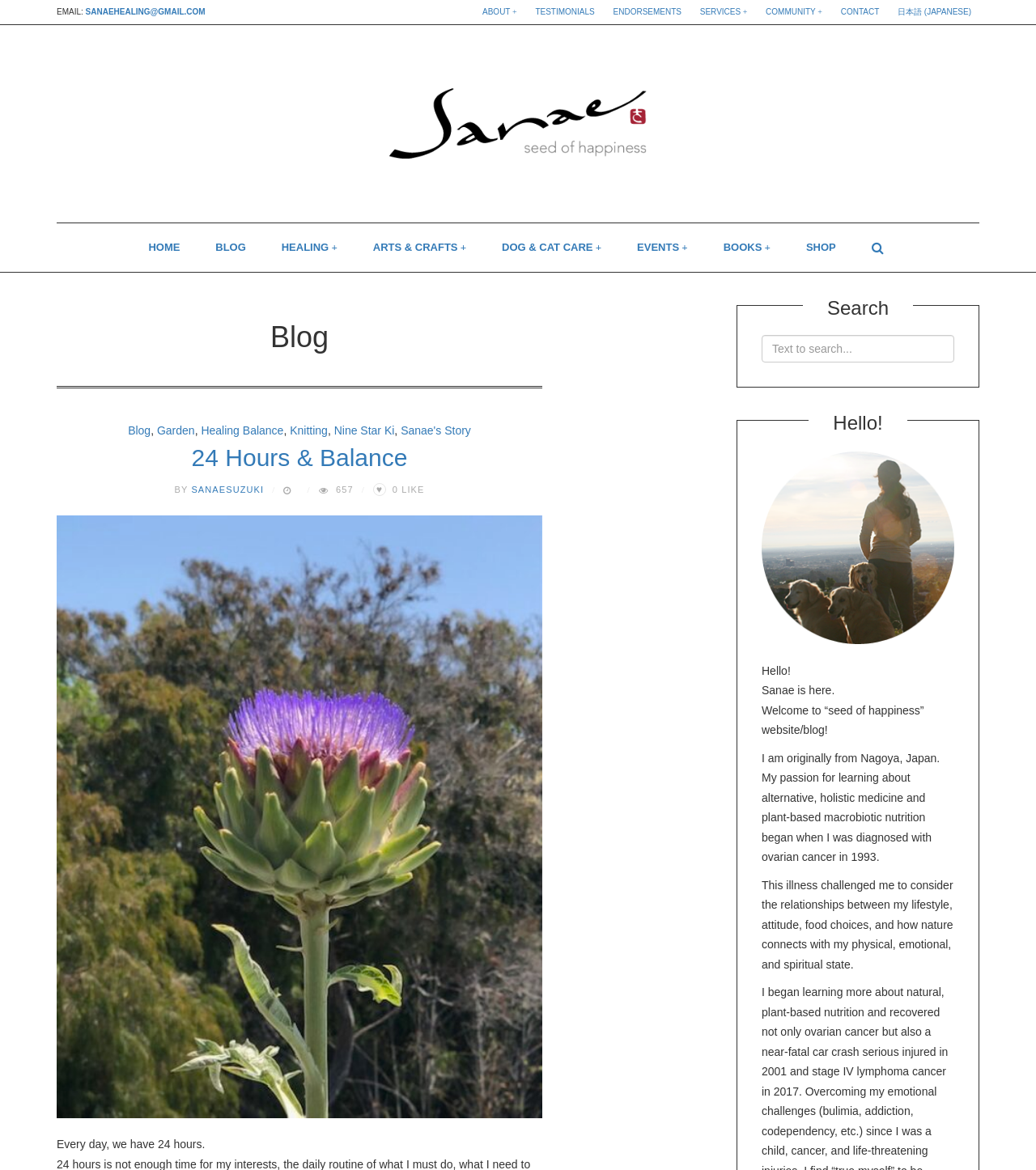What is the language of the webpage?
Give a comprehensive and detailed explanation for the question.

I determined the language of the webpage by reading the text content, which is primarily in English, although there is an option to switch to Japanese at the top of the page.